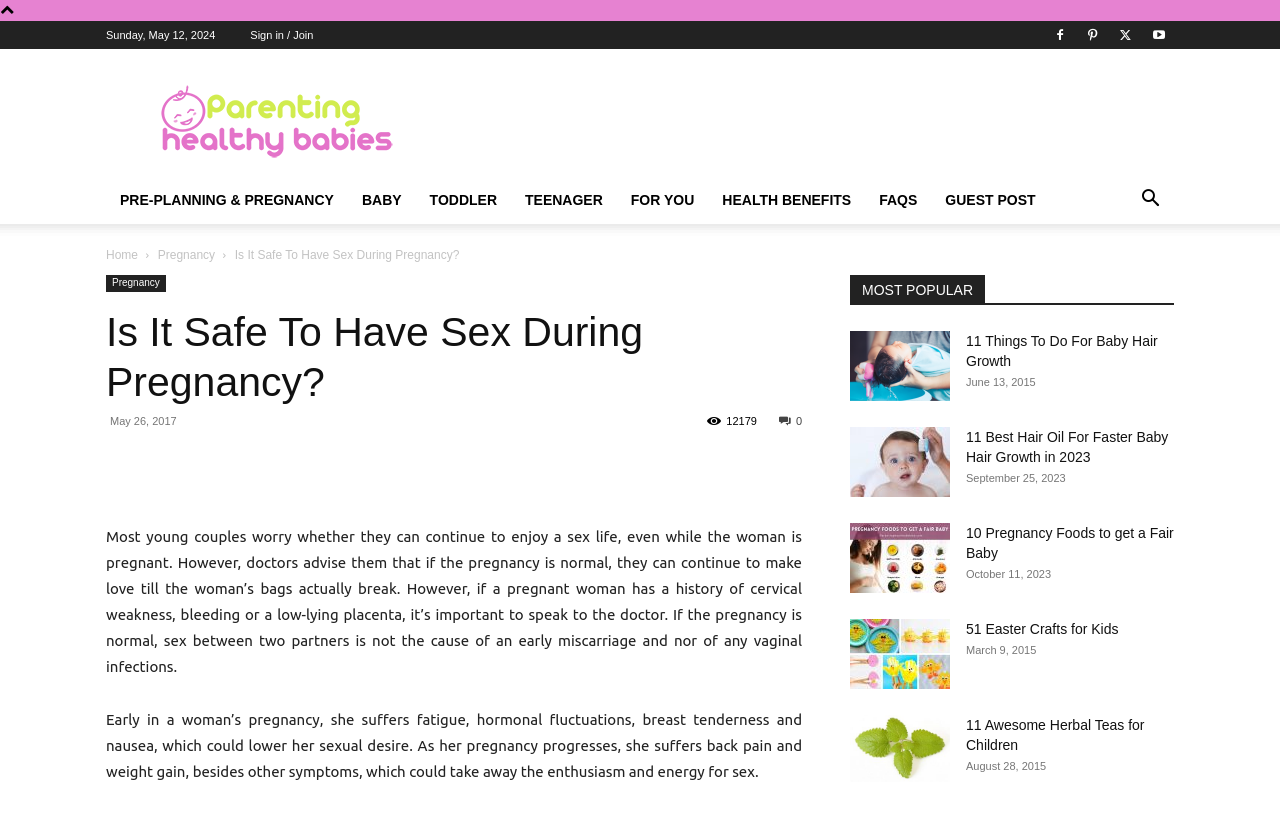Could you indicate the bounding box coordinates of the region to click in order to complete this instruction: "Search for something".

[0.88, 0.237, 0.917, 0.256]